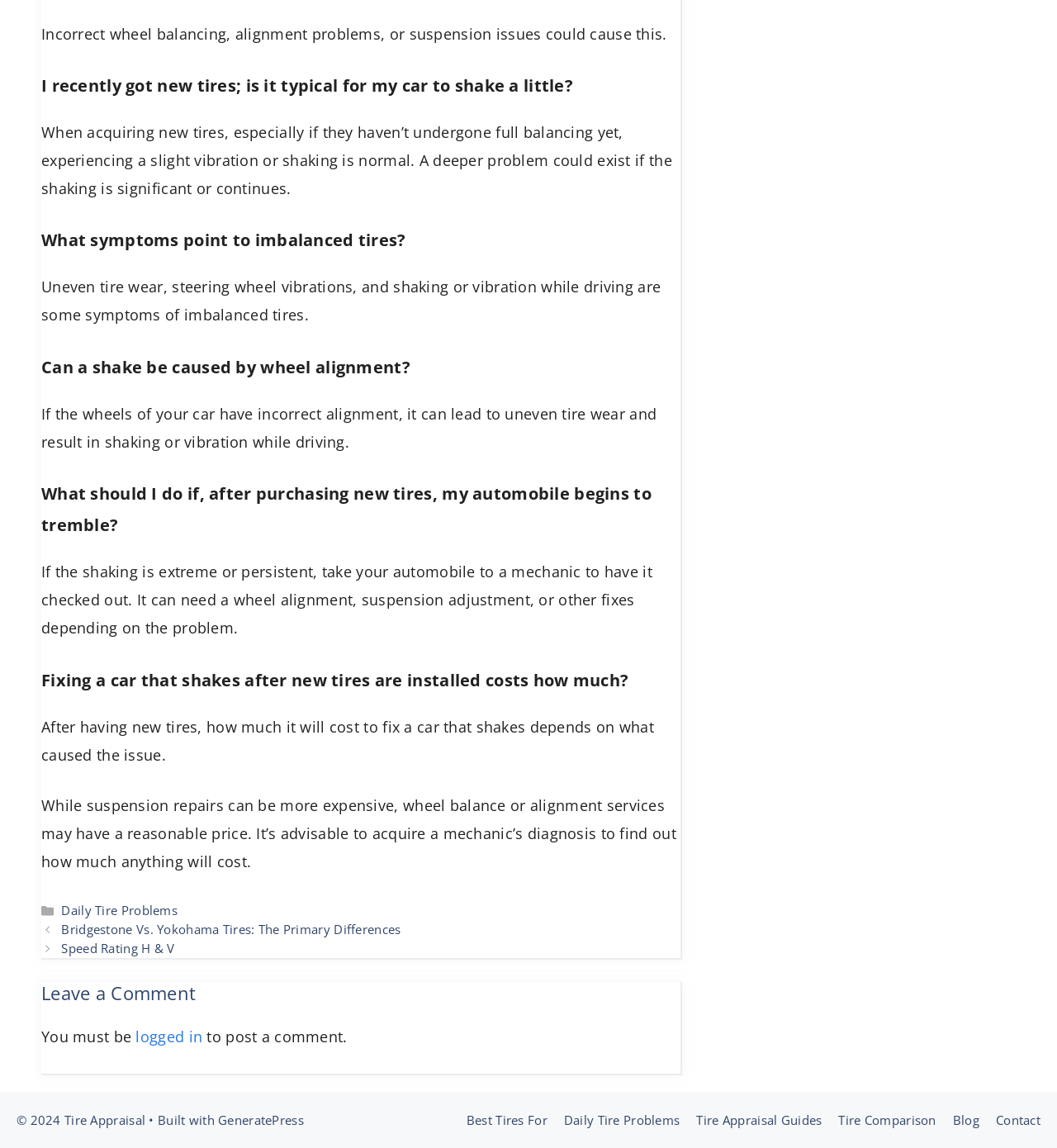Review the image closely and give a comprehensive answer to the question: What is the copyright year of the webpage?

The copyright year of the webpage is stated at the bottom of the page, in the StaticText element that reads '© 2024 Tire Appraisal'.